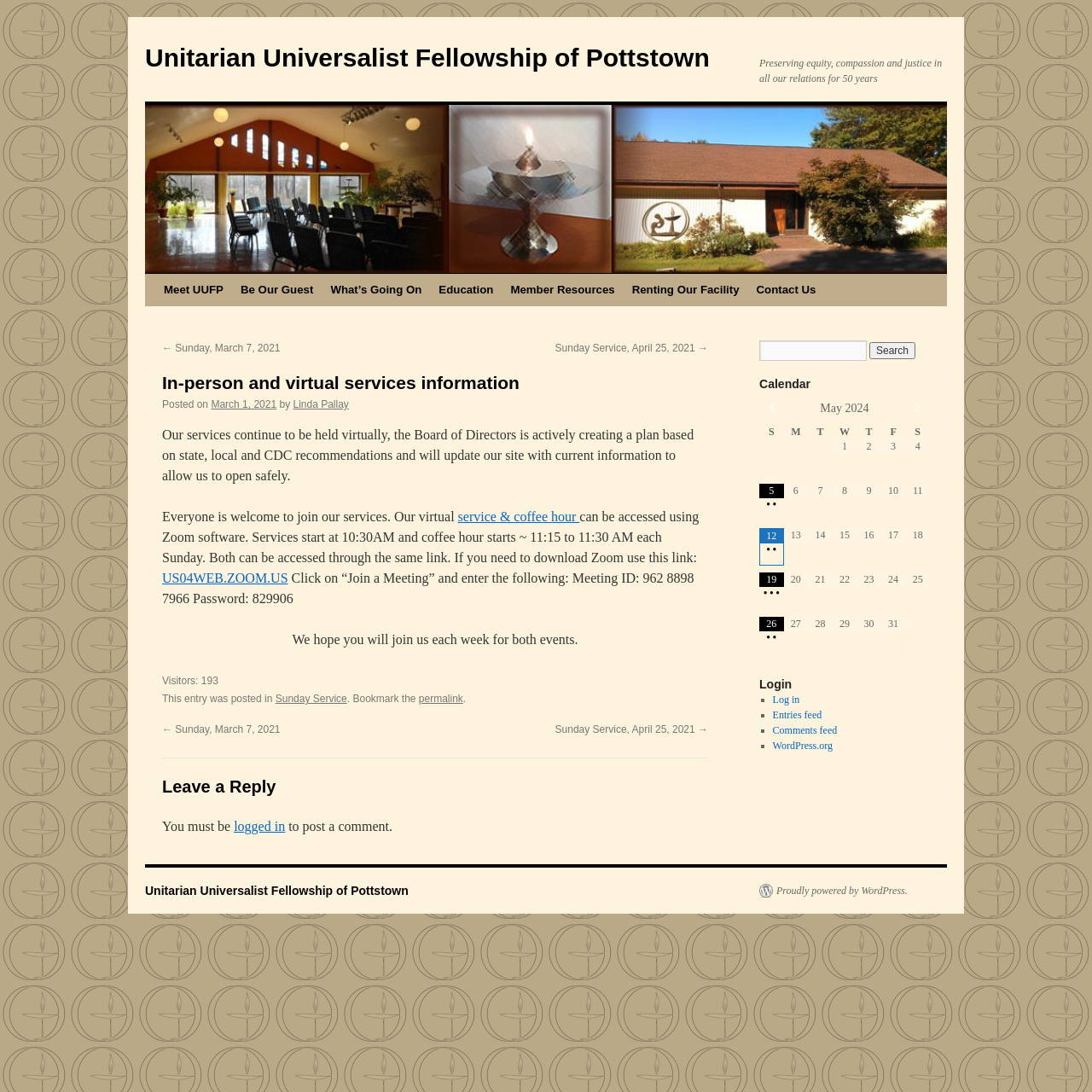Use the details in the image to answer the question thoroughly: 
What is the name of the fellowship?

I found the answer by looking at the top-left corner of the webpage, where the logo and the name of the fellowship are displayed.